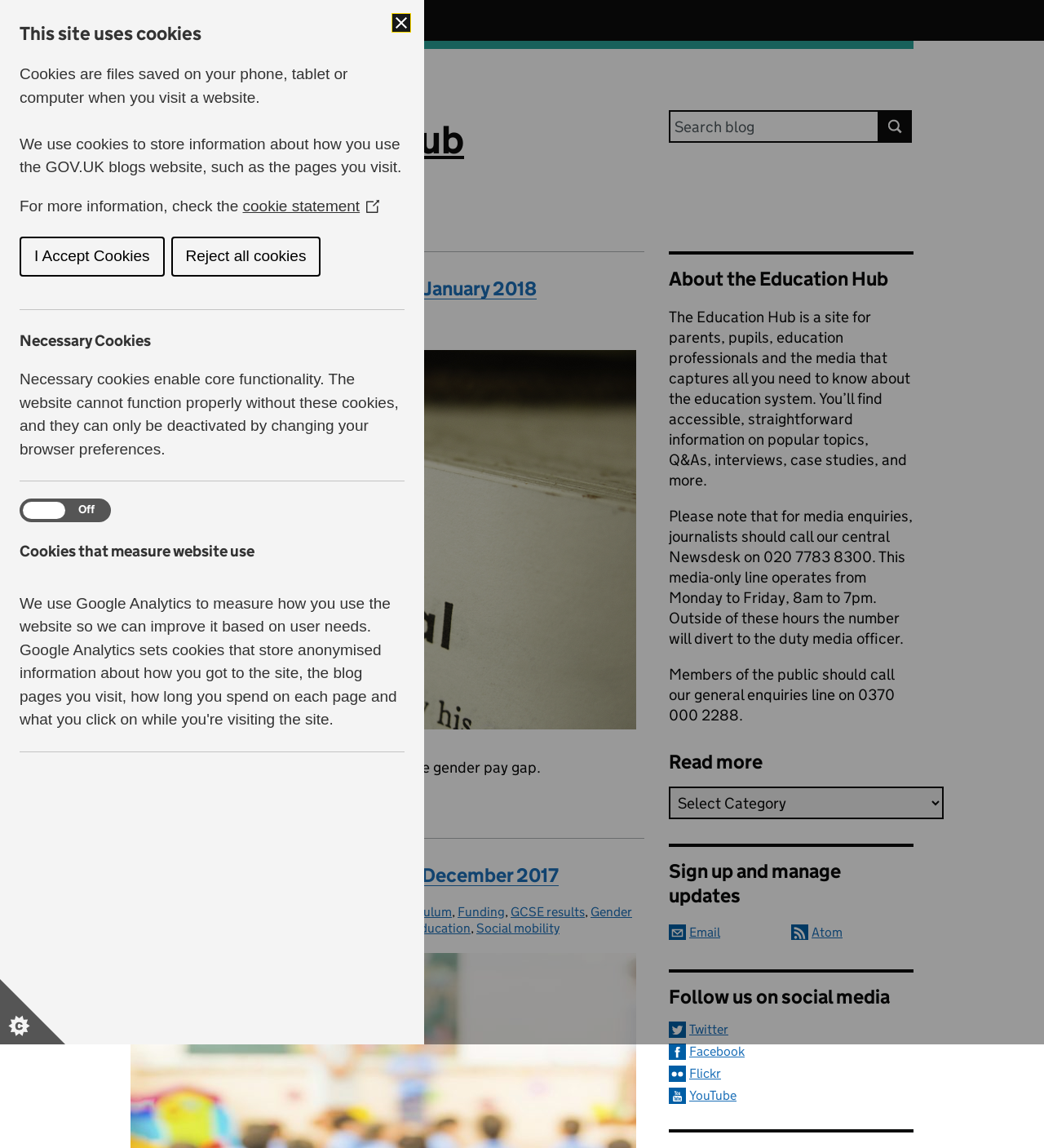Pinpoint the bounding box coordinates of the element that must be clicked to accomplish the following instruction: "Click the link to Department for Education". The coordinates should be in the format of four float numbers between 0 and 1, i.e., [left, top, right, bottom].

[0.227, 0.168, 0.368, 0.182]